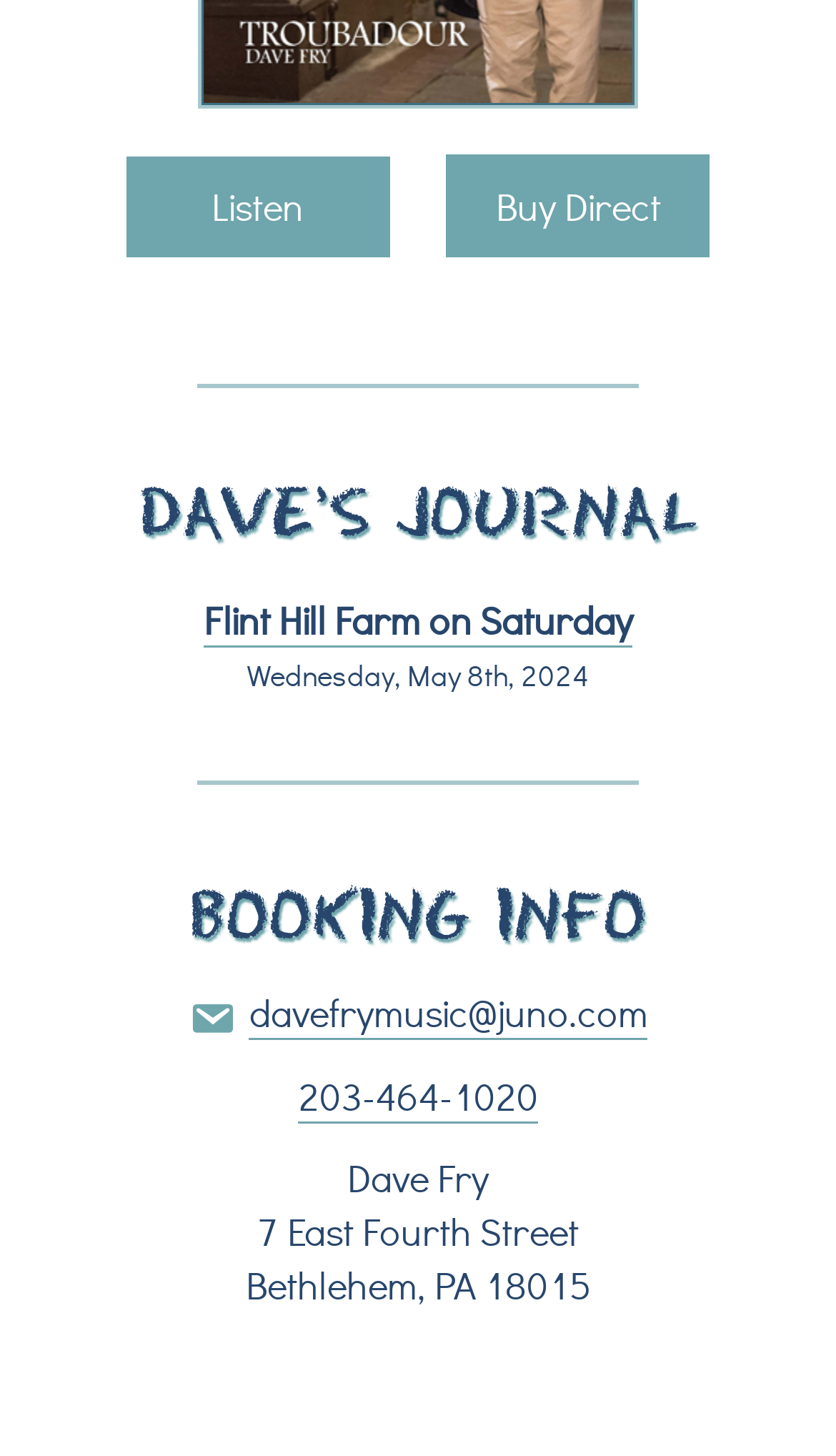What is the name of the person mentioned on the webpage?
Using the image as a reference, answer the question with a short word or phrase.

Dave Fry